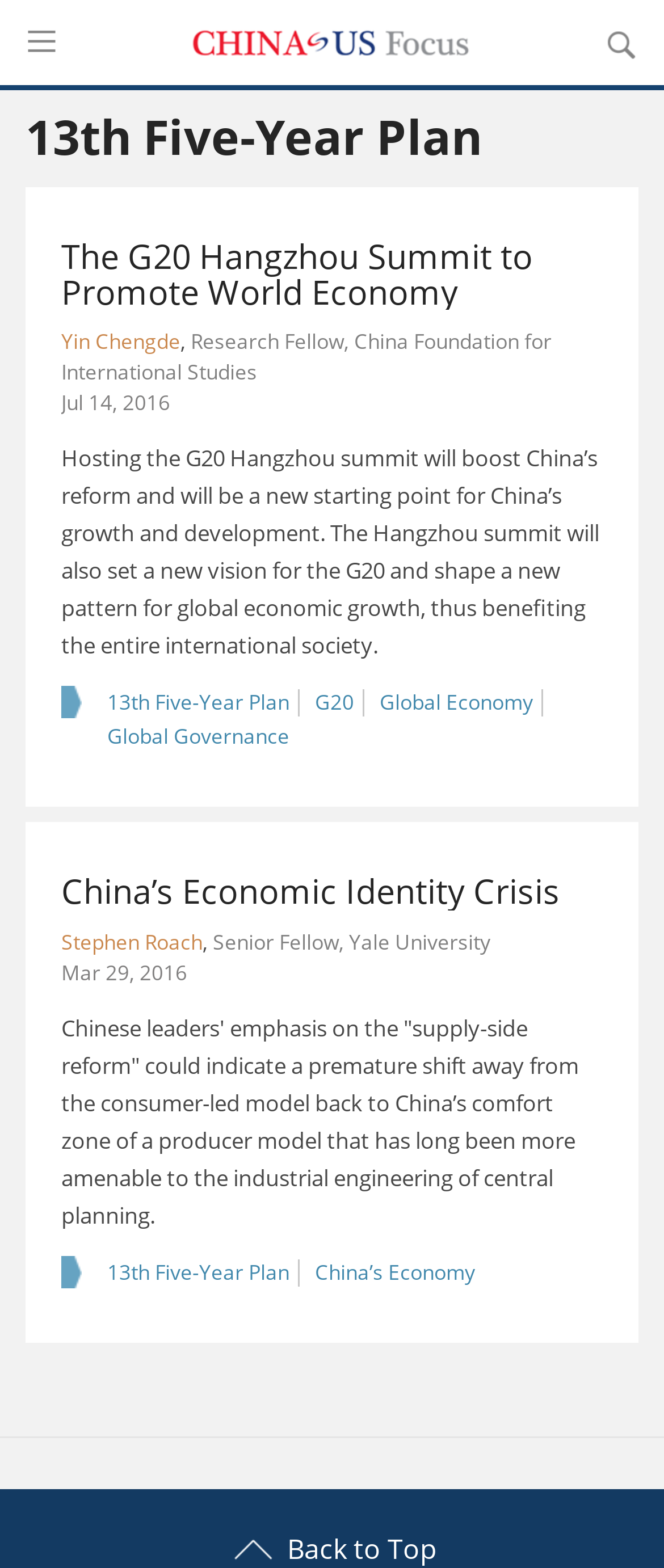Identify the coordinates of the bounding box for the element that must be clicked to accomplish the instruction: "Click the link to learn about the 13th Five-Year Plan".

[0.148, 0.44, 0.451, 0.457]